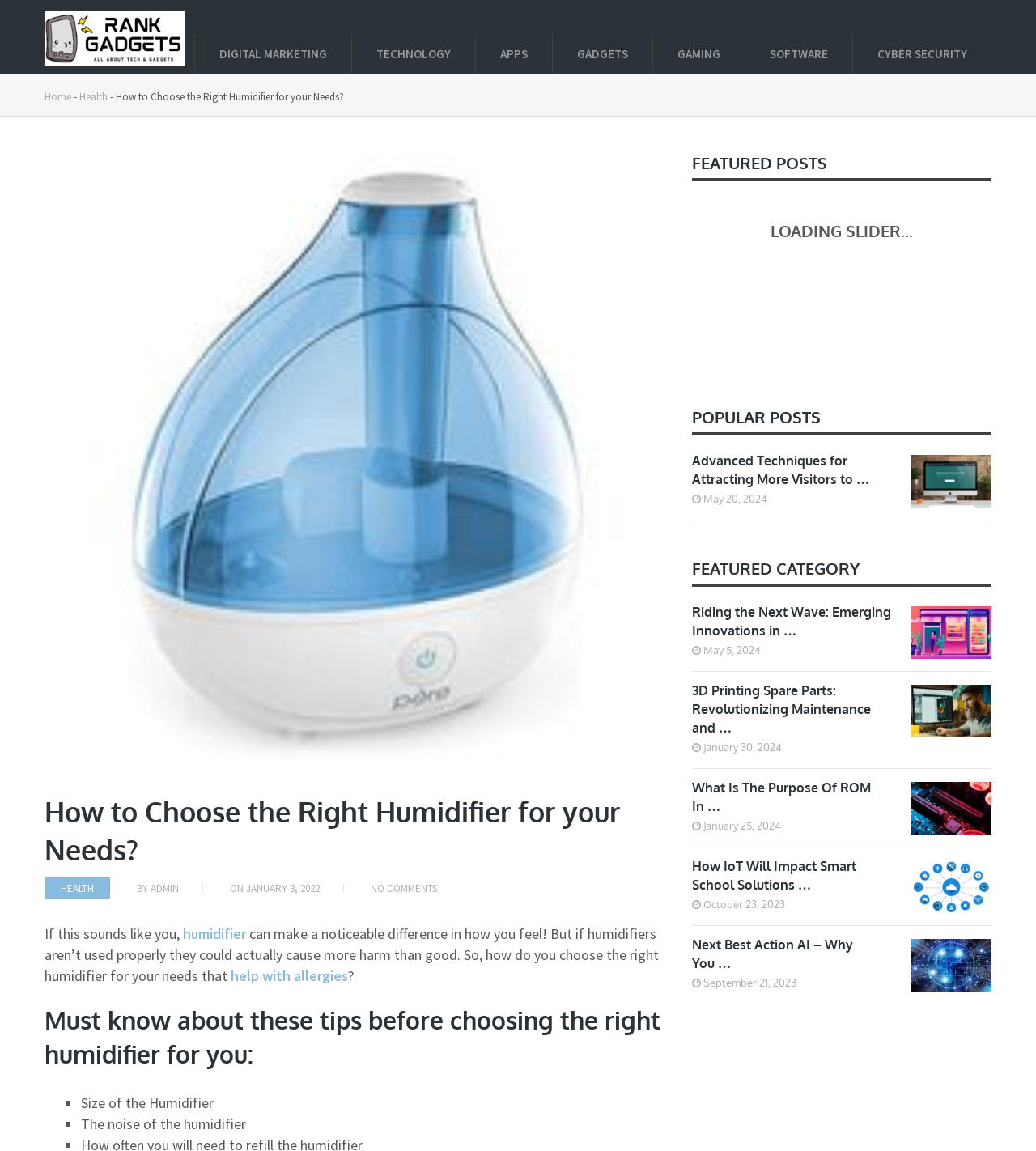Provide the bounding box coordinates of the area you need to click to execute the following instruction: "View the 'FEATURED POSTS'".

[0.668, 0.131, 0.957, 0.157]